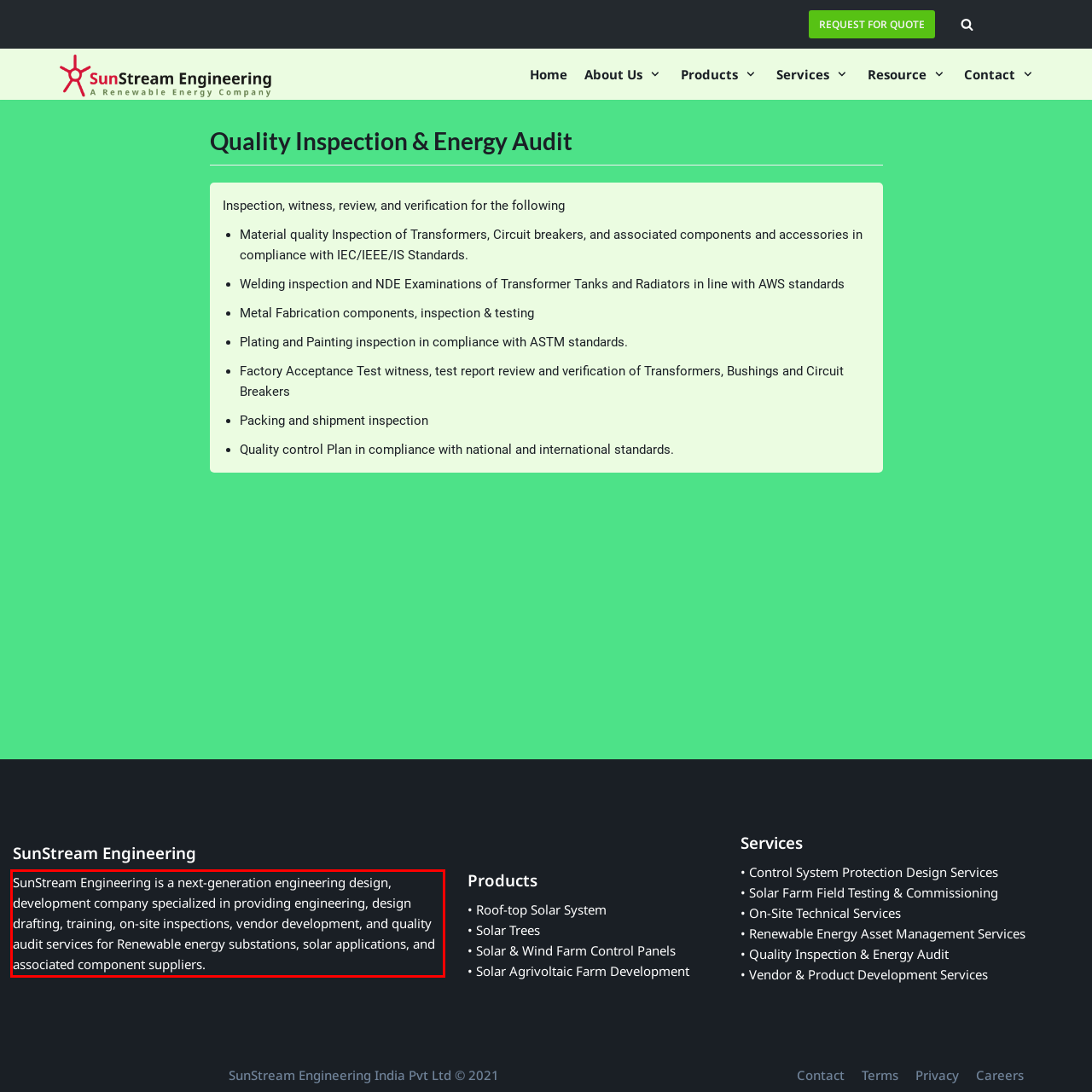Perform OCR on the text inside the red-bordered box in the provided screenshot and output the content.

SunStream Engineering is a next-generation engineering design, development company specialized in providing engineering, design drafting, training, on-site inspections, vendor development, and quality audit services for Renewable energy substations, solar applications, and associated component suppliers.